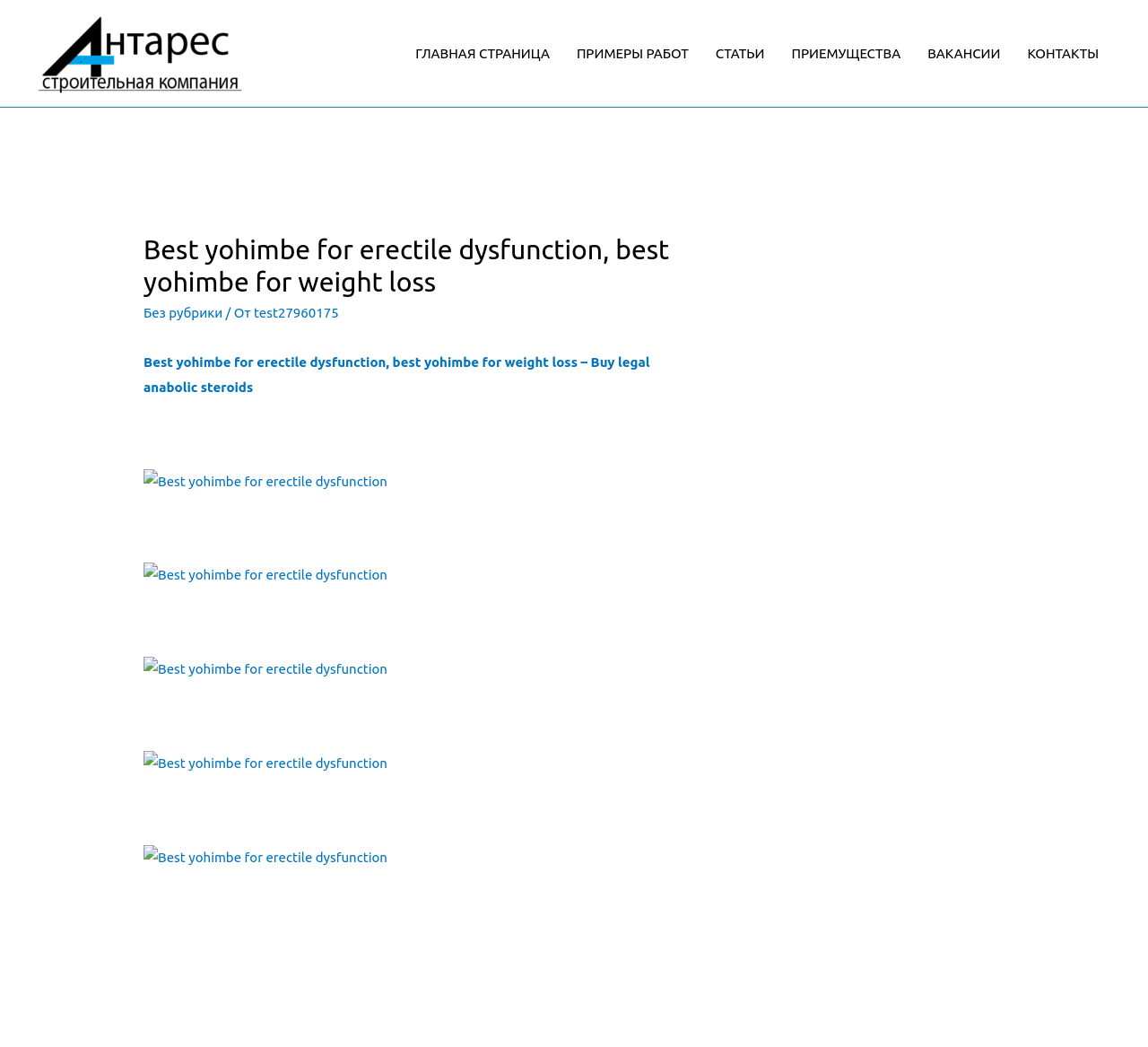Using the provided element description: "Без рубрики", determine the bounding box coordinates of the corresponding UI element in the screenshot.

[0.125, 0.291, 0.194, 0.306]